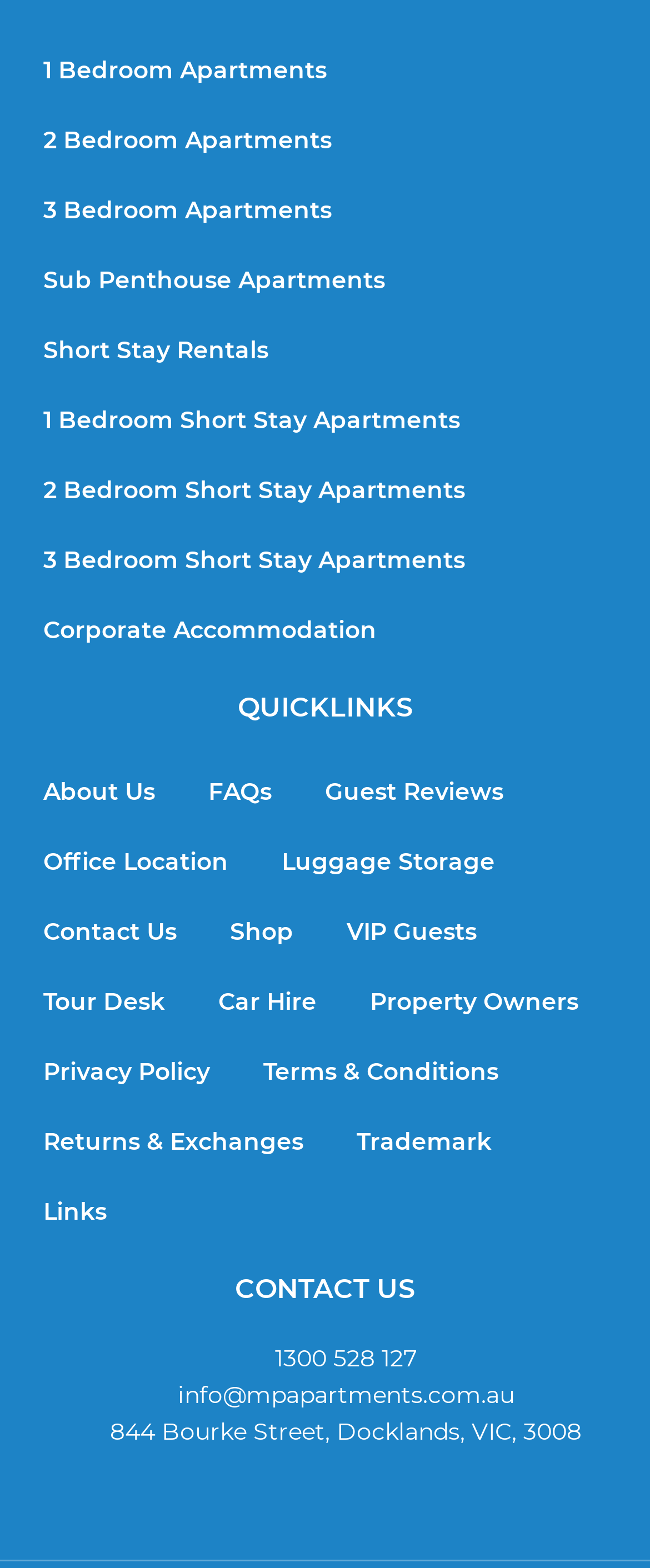Pinpoint the bounding box coordinates of the clickable element needed to complete the instruction: "Call 1300 528 127". The coordinates should be provided as four float numbers between 0 and 1: [left, top, right, bottom].

[0.423, 0.856, 0.641, 0.875]